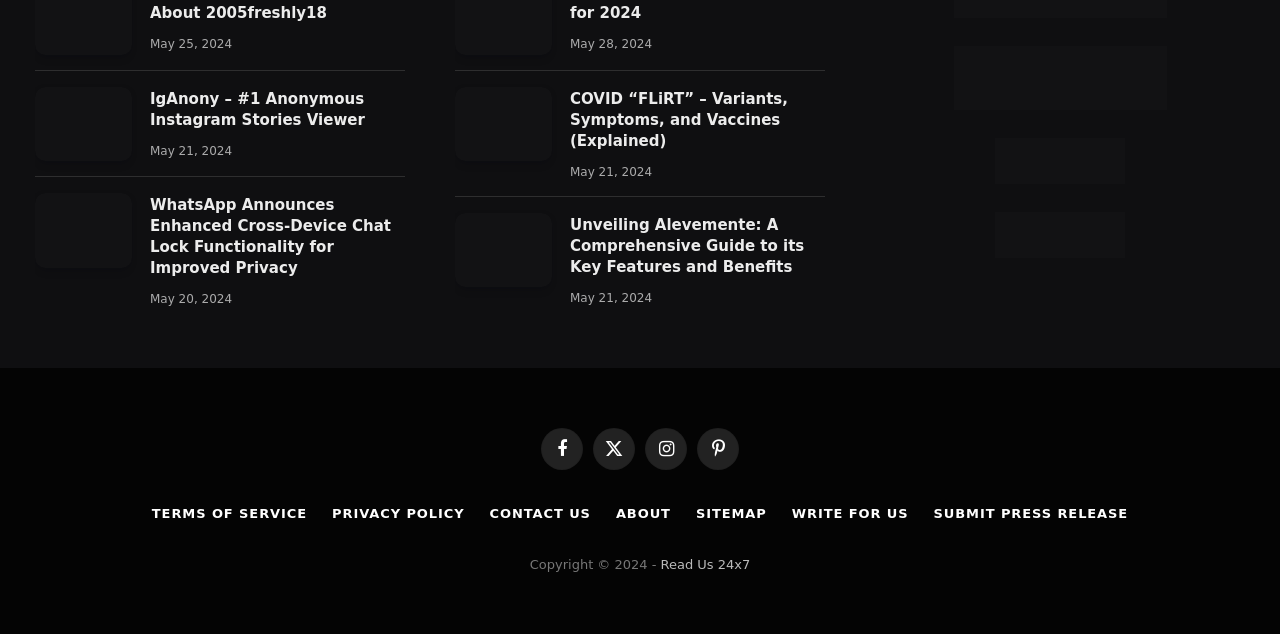Extract the bounding box for the UI element that matches this description: "alt="DMCA.com Protection Status"".

[0.684, 0.334, 0.973, 0.406]